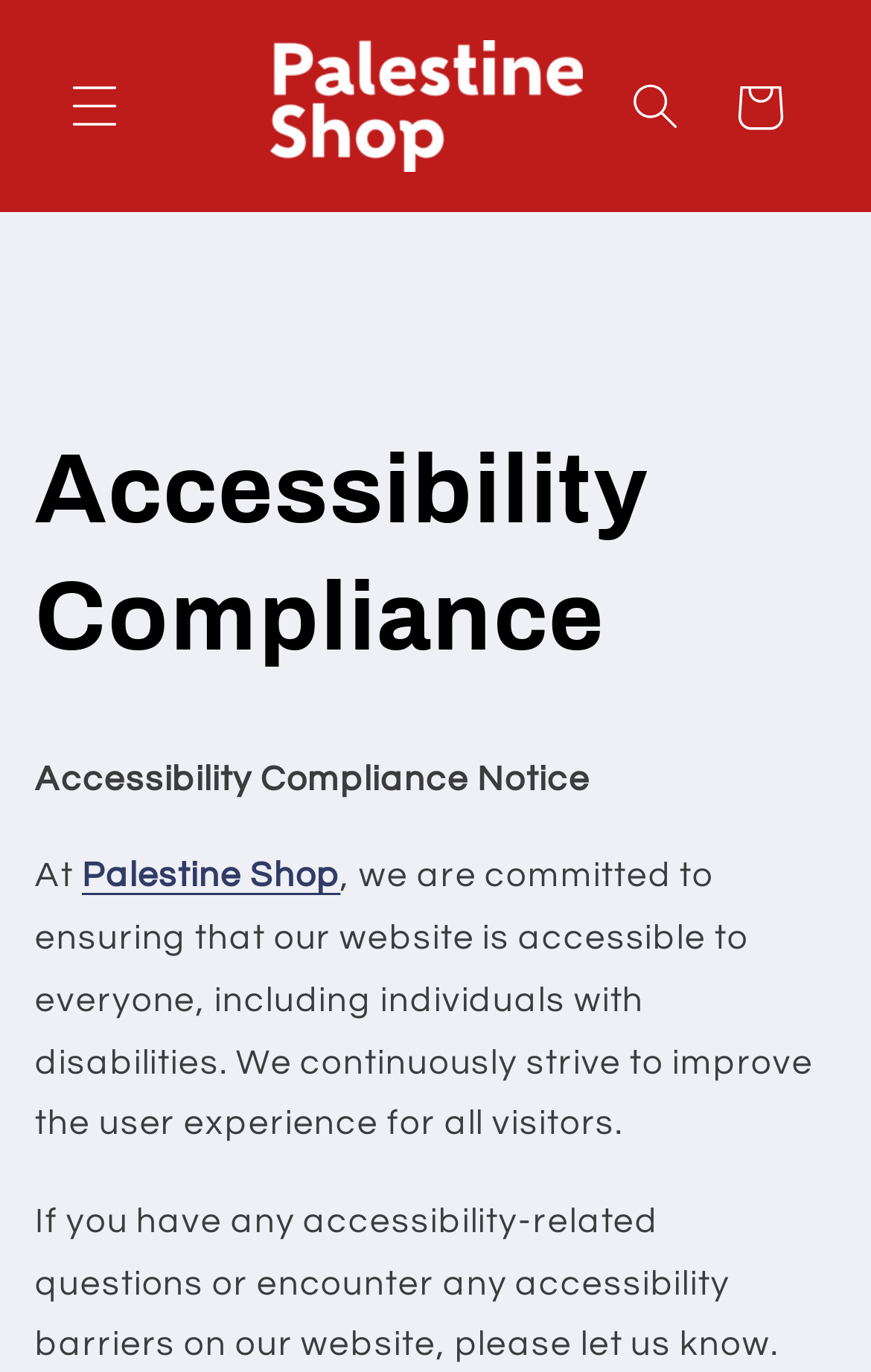Give a one-word or phrase response to the following question: How many buttons are located at the top of the webpage?

3